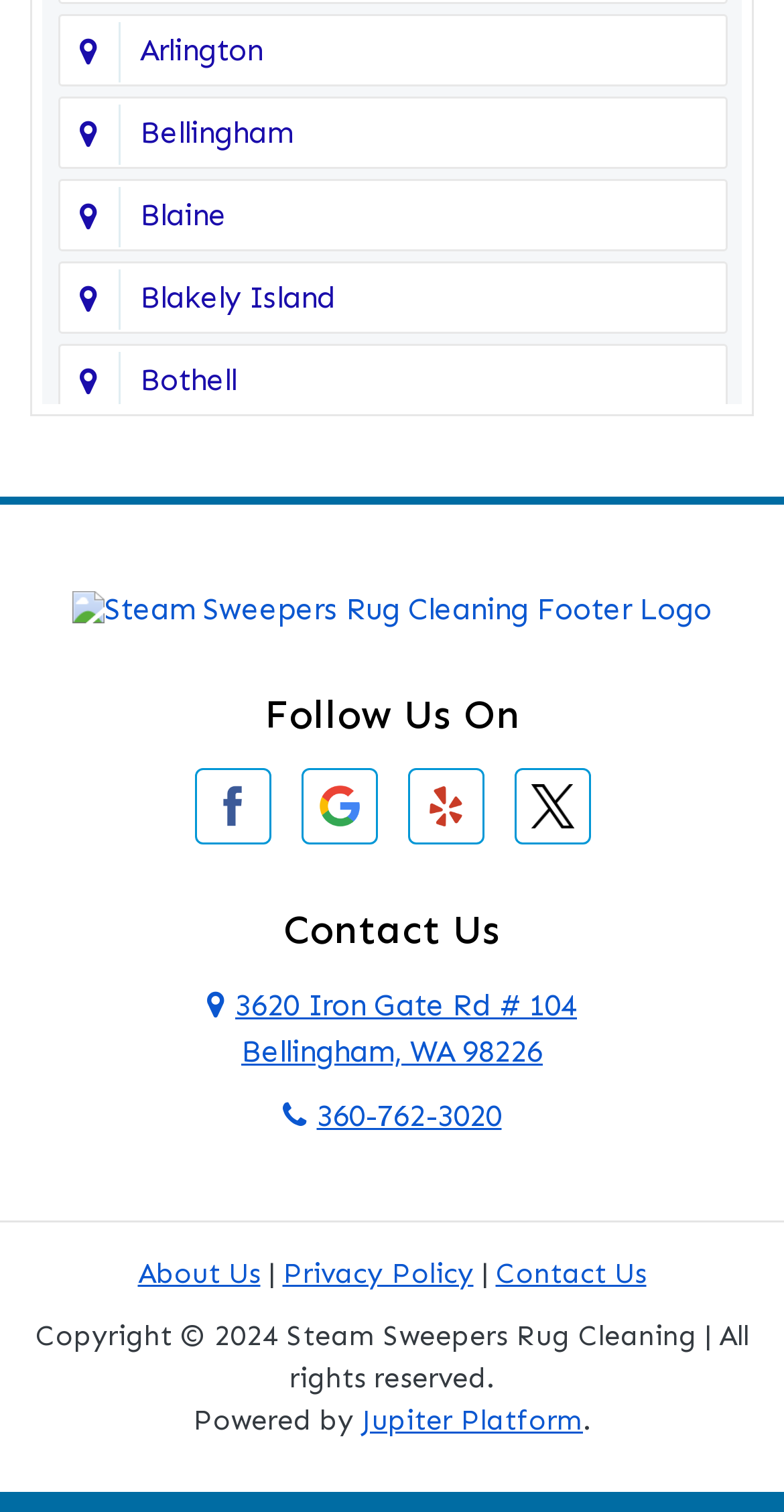Find the bounding box of the web element that fits this description: "Deer Harbor".

[0.073, 0.827, 0.927, 0.875]